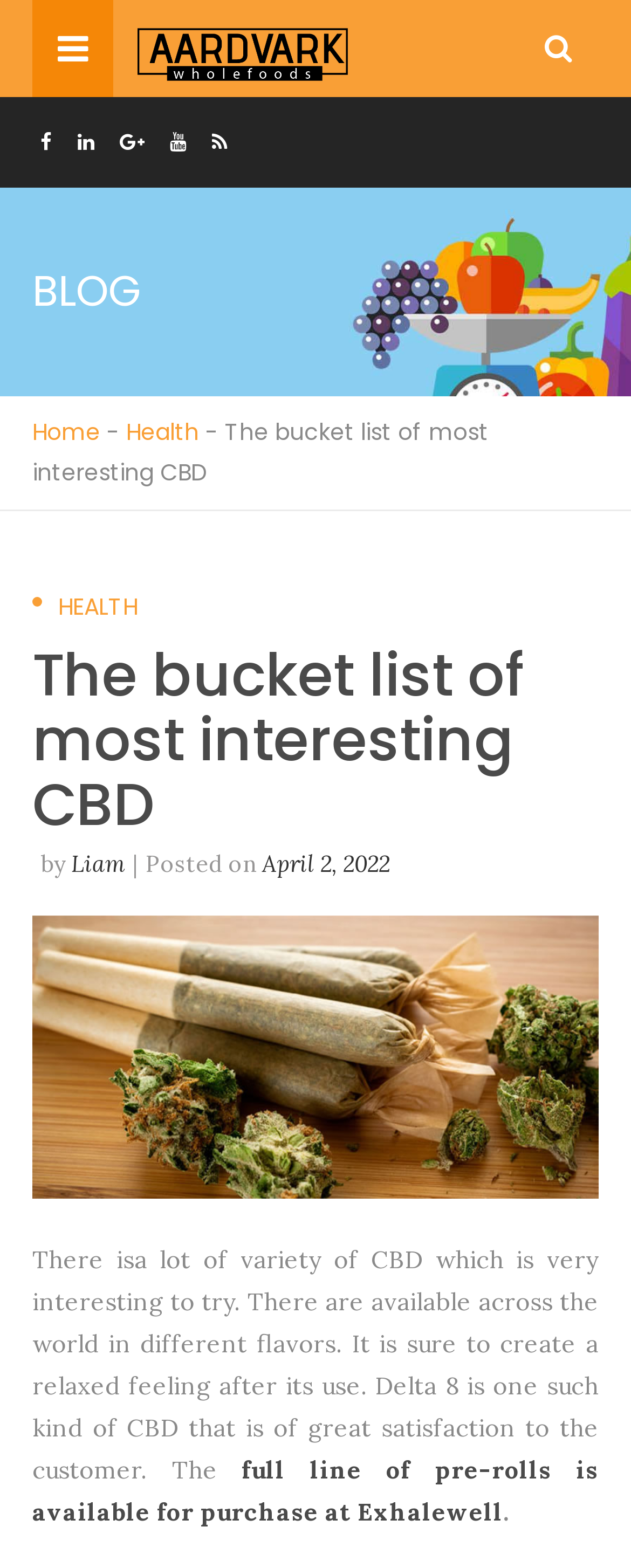Identify the bounding box coordinates for the element you need to click to achieve the following task: "Click on Home". The coordinates must be four float values ranging from 0 to 1, formatted as [left, top, right, bottom].

[0.051, 0.265, 0.159, 0.286]